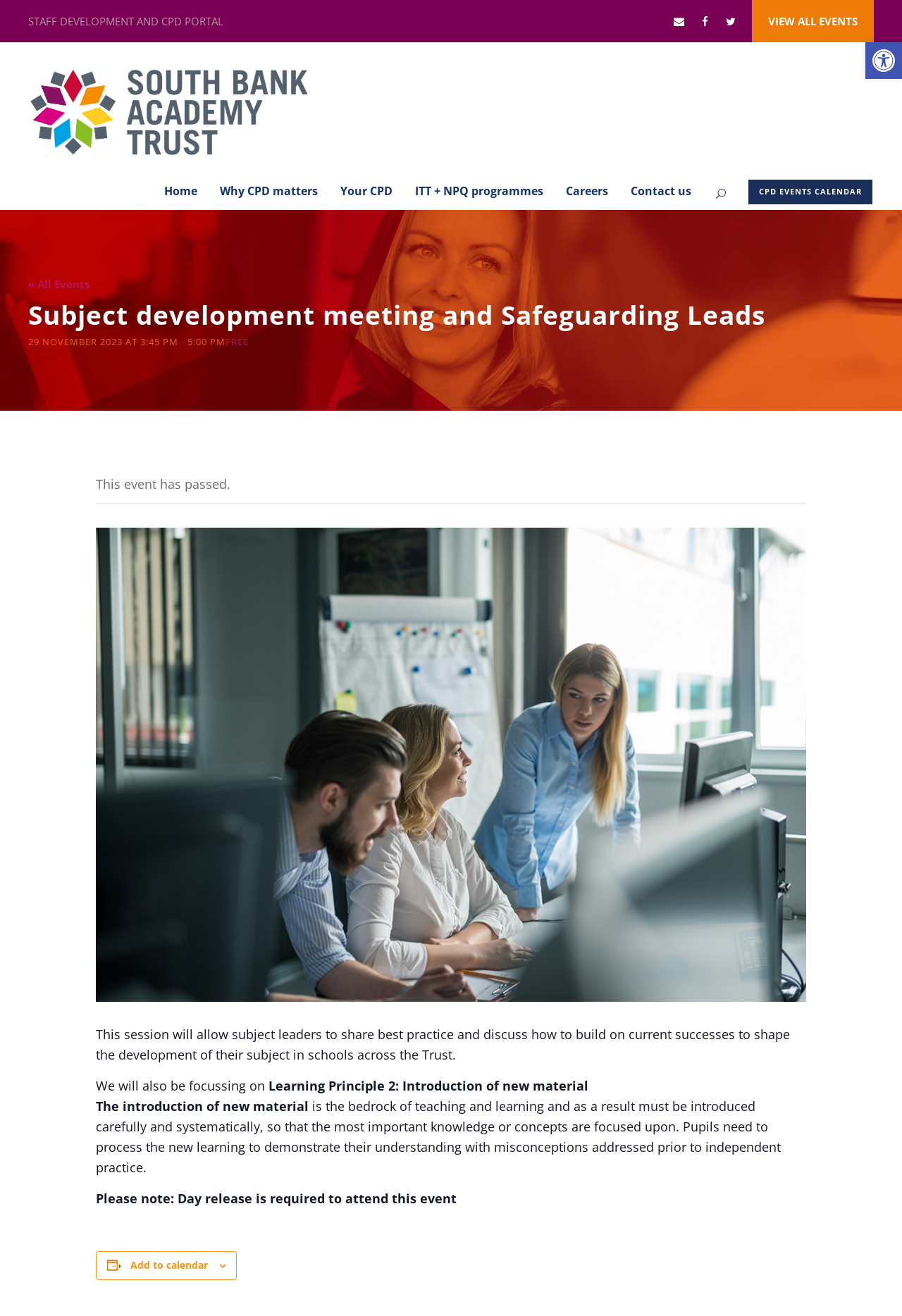Locate the bounding box coordinates of the clickable area needed to fulfill the instruction: "Click the 'ITT + NPQ programmes' link".

[0.46, 0.138, 0.602, 0.159]